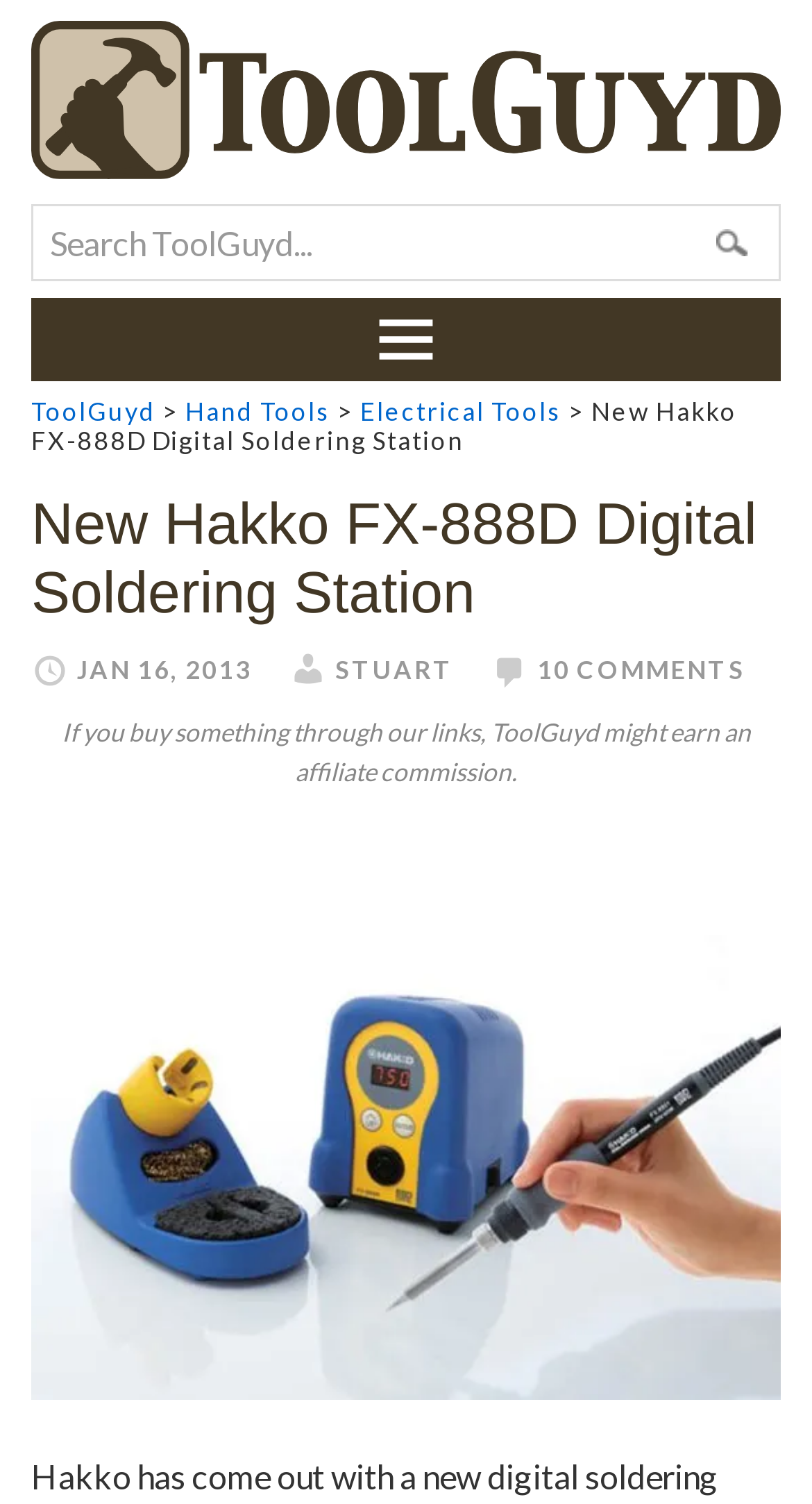Identify the bounding box coordinates of the specific part of the webpage to click to complete this instruction: "Click on Hand Tools".

[0.228, 0.263, 0.408, 0.284]